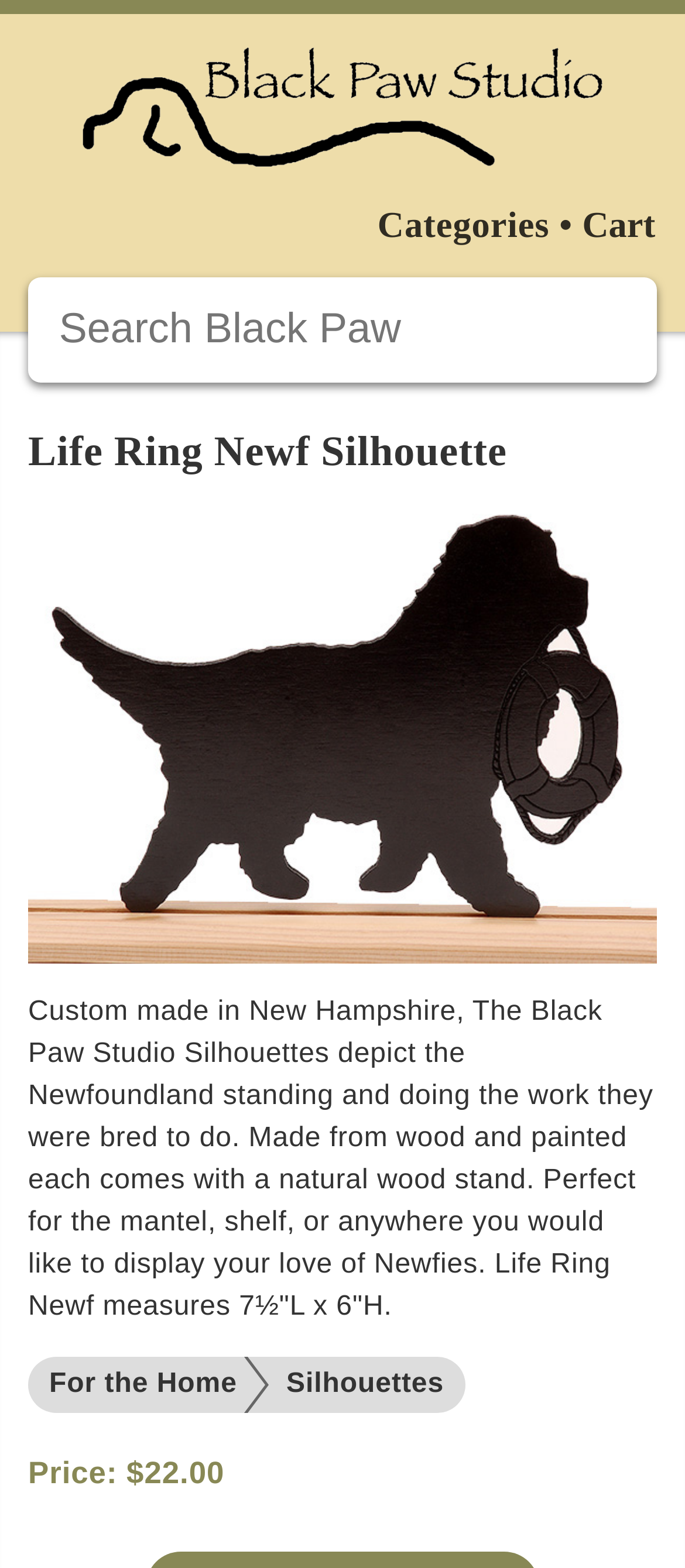For the following element description, predict the bounding box coordinates in the format (top-left x, top-left y, bottom-right x, bottom-right y). All values should be floating point numbers between 0 and 1. Description: name="search-submit" value=">"

[0.805, 0.176, 0.959, 0.244]